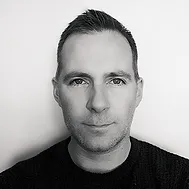Please provide a short answer using a single word or phrase for the question:
What is the color scheme of the portrait?

Monochrome